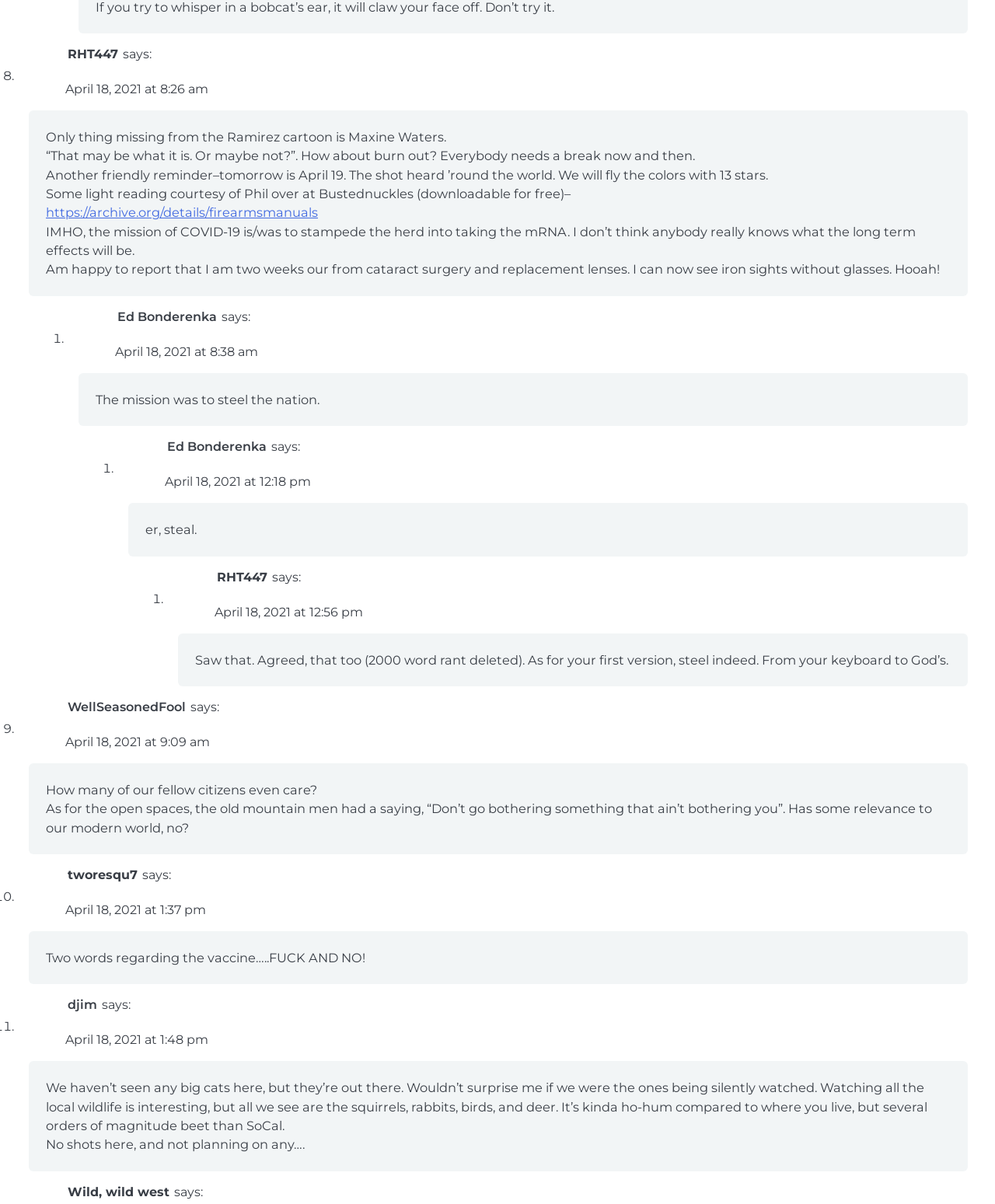Pinpoint the bounding box coordinates of the clickable area necessary to execute the following instruction: "Click the link to view the post from Ed Bonderenka". The coordinates should be given as four float numbers between 0 and 1, namely [left, top, right, bottom].

[0.118, 0.257, 0.218, 0.269]